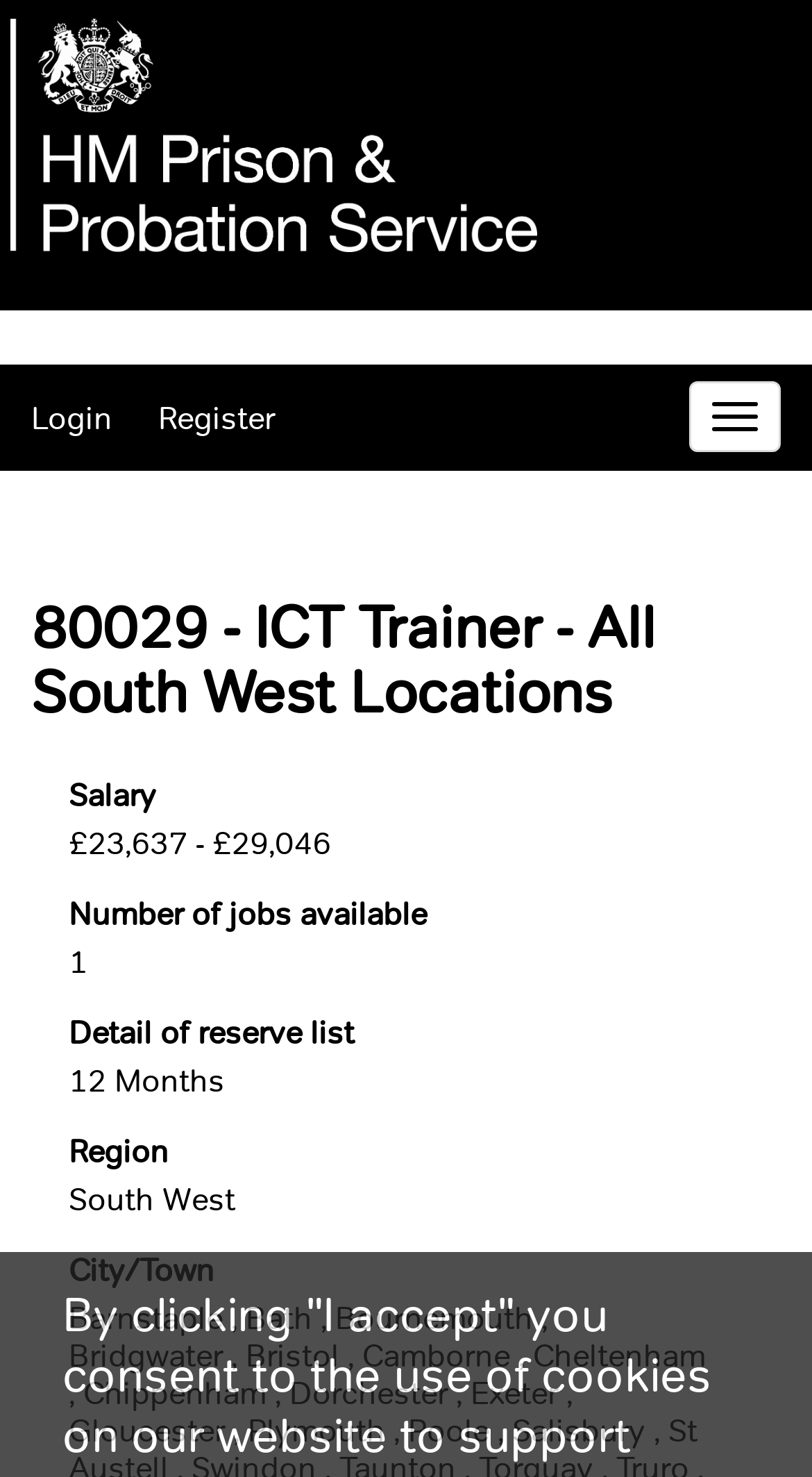Respond to the question below with a concise word or phrase:
What is the duration of the reserve list?

12 Months